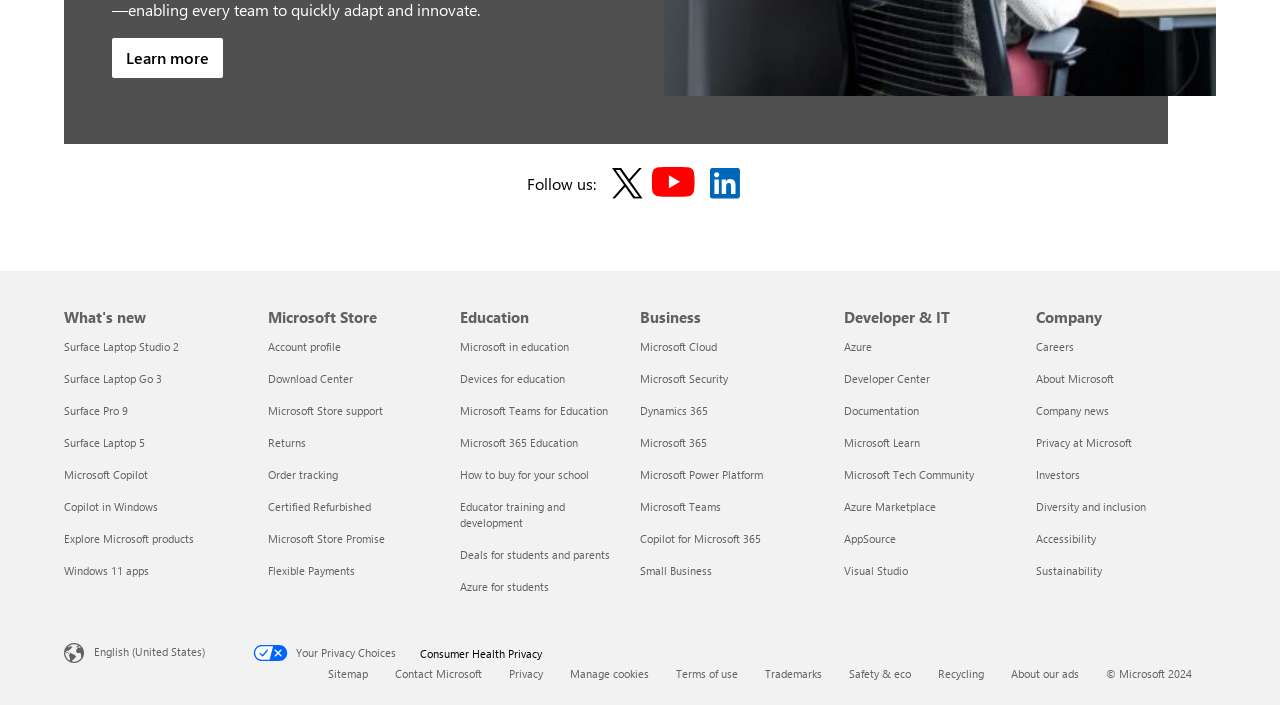Determine the bounding box coordinates of the clickable region to carry out the instruction: "Learn more about Dynamics 365".

[0.098, 0.067, 0.163, 0.097]